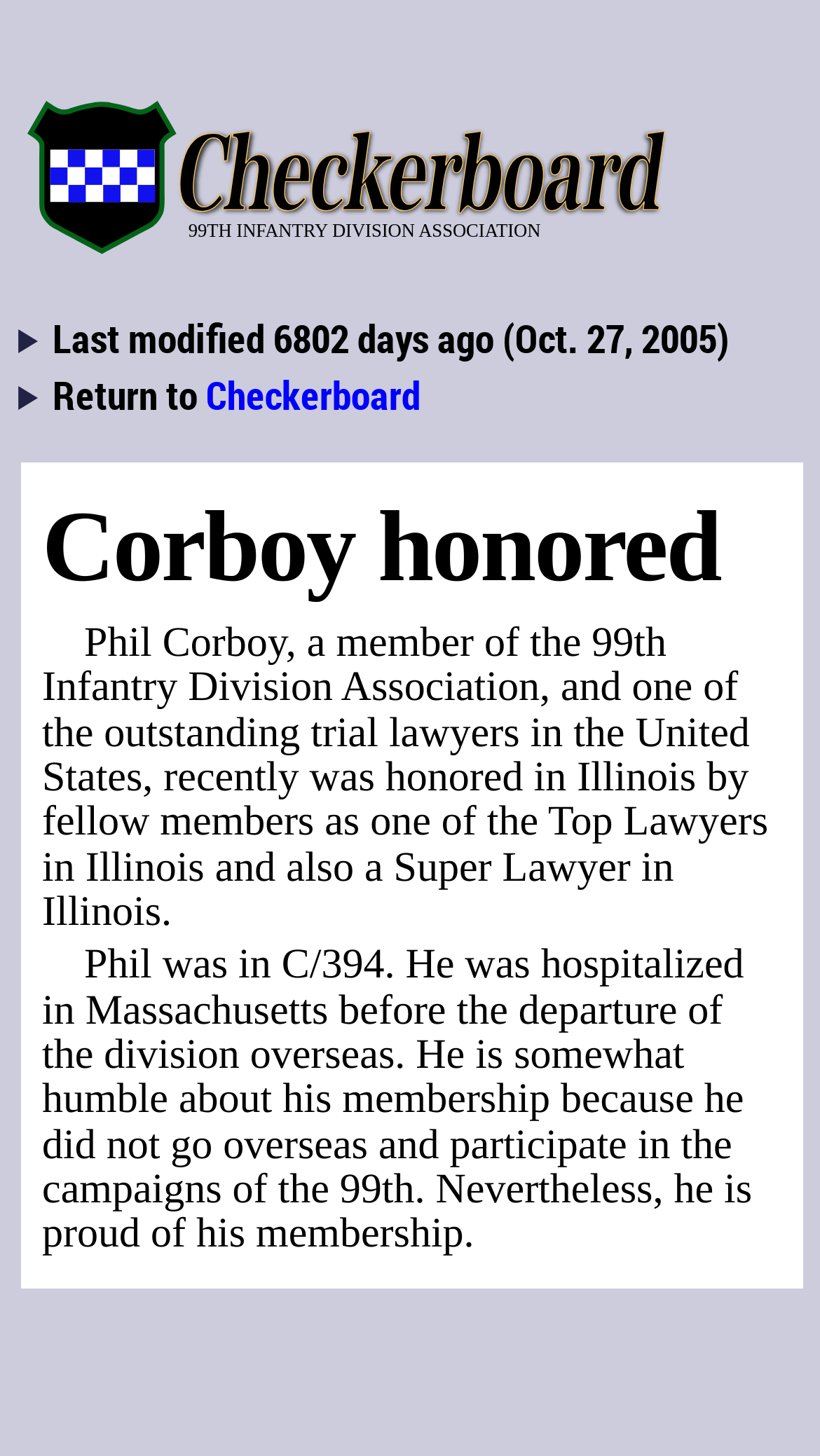Provide a brief response using a word or short phrase to this question:
What is the link 'Checkerboard' pointing to?

Checkerboard